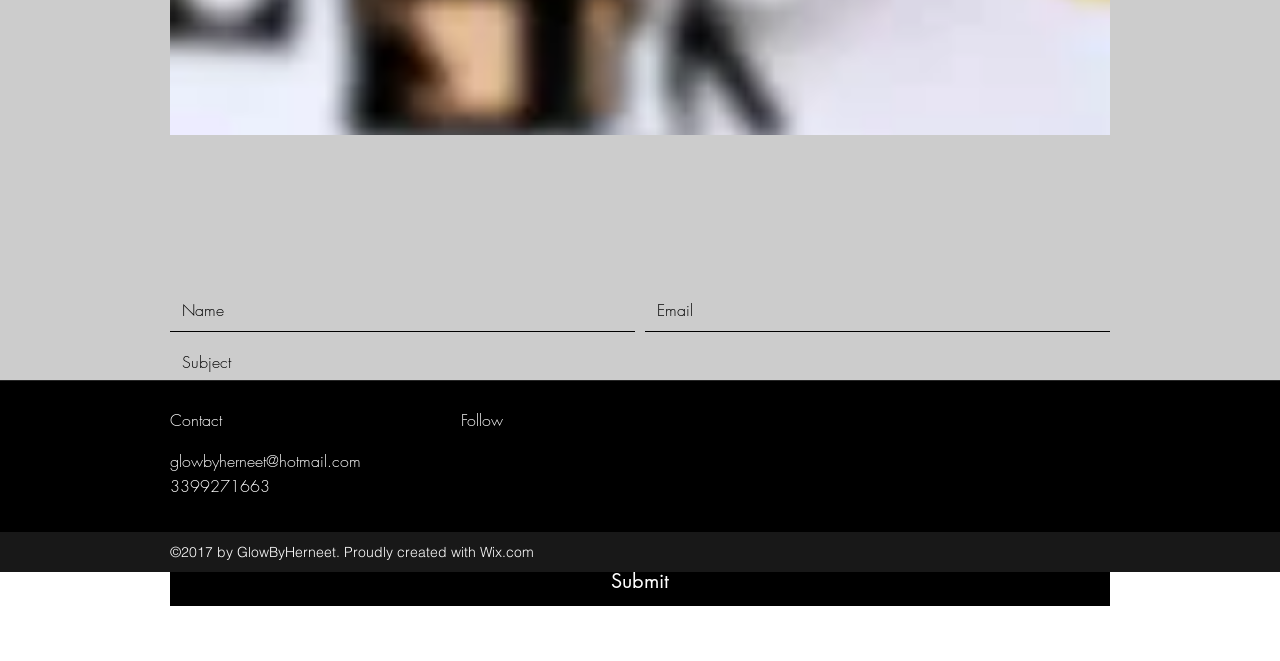Please locate the clickable area by providing the bounding box coordinates to follow this instruction: "Follow on Instagram".

[0.133, 0.333, 0.153, 0.372]